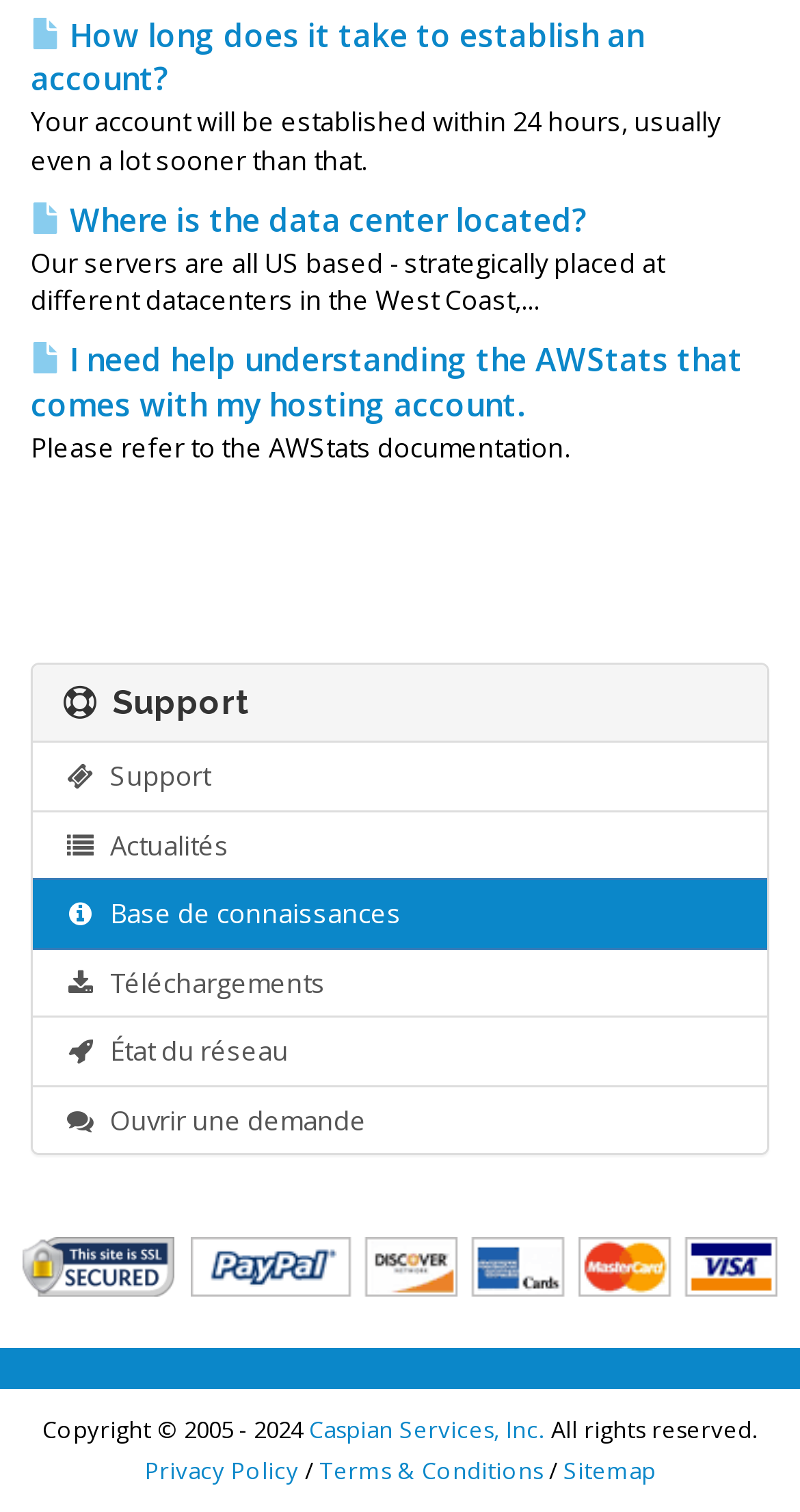Please locate the clickable area by providing the bounding box coordinates to follow this instruction: "Learn about Data Protection".

None